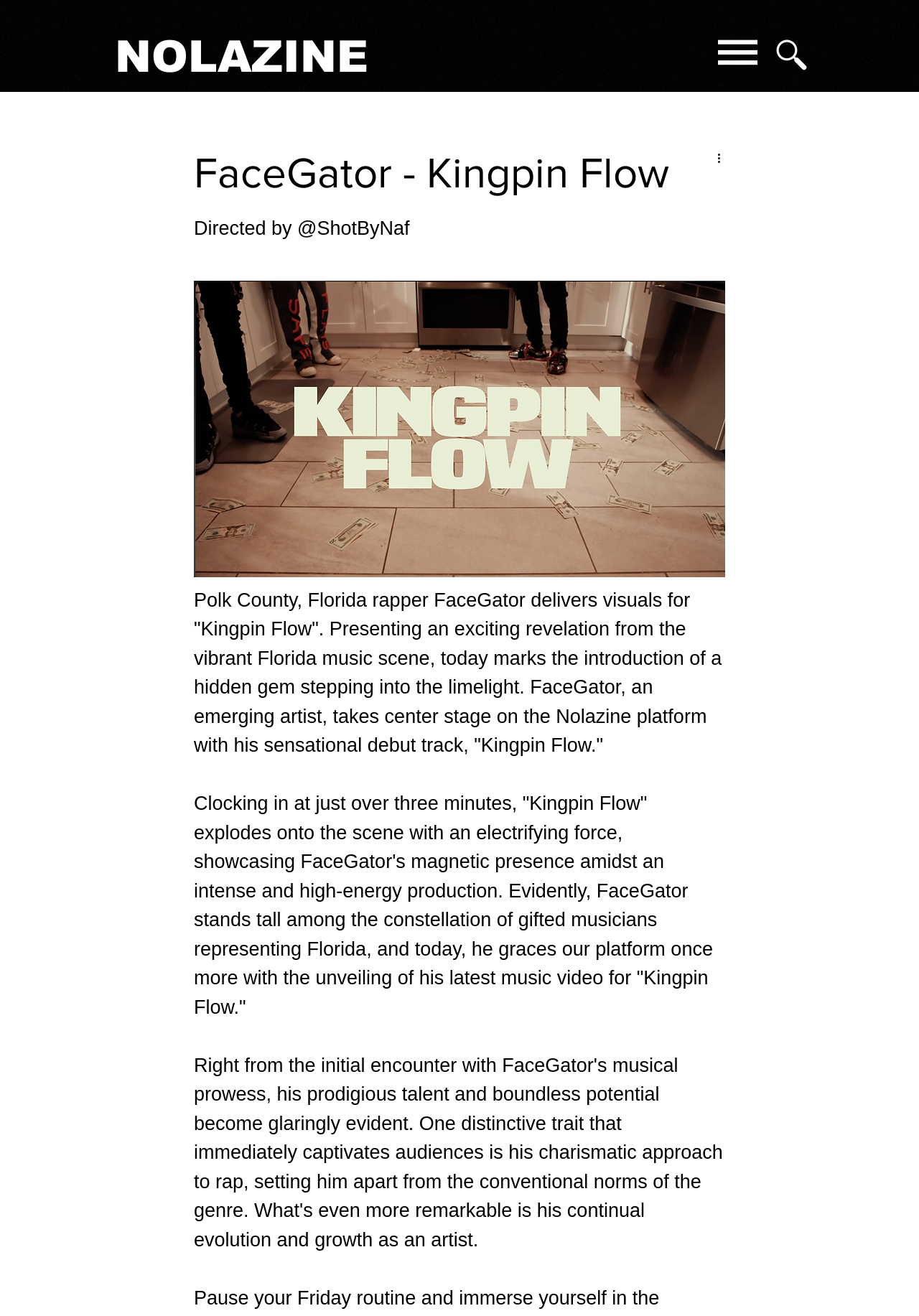Provide a thorough description of the webpage you see.

The webpage is about FaceGator, a Polk County, Florida rapper, and his music video "Kingpin Flow". At the top left, there is a heading "NOLAZINE". On the top right, there are two buttons, one with a "menu" icon and another with a "search" icon. Below the "search" icon, there is a button labeled "More actions".

The main content of the webpage is divided into two sections. The first section has a heading "FaceGator - Kingpin Flow" and a brief description "Directed by @ShotByNaf" below it. There is a button with no label next to the description. The second section has a longer text describing FaceGator's music video "Kingpin Flow", including its duration, style, and impact on the Florida music scene.

There are two images on the webpage, one for the "menu" icon and another for the "search" icon. The images are small and located at the top right corner of the webpage.